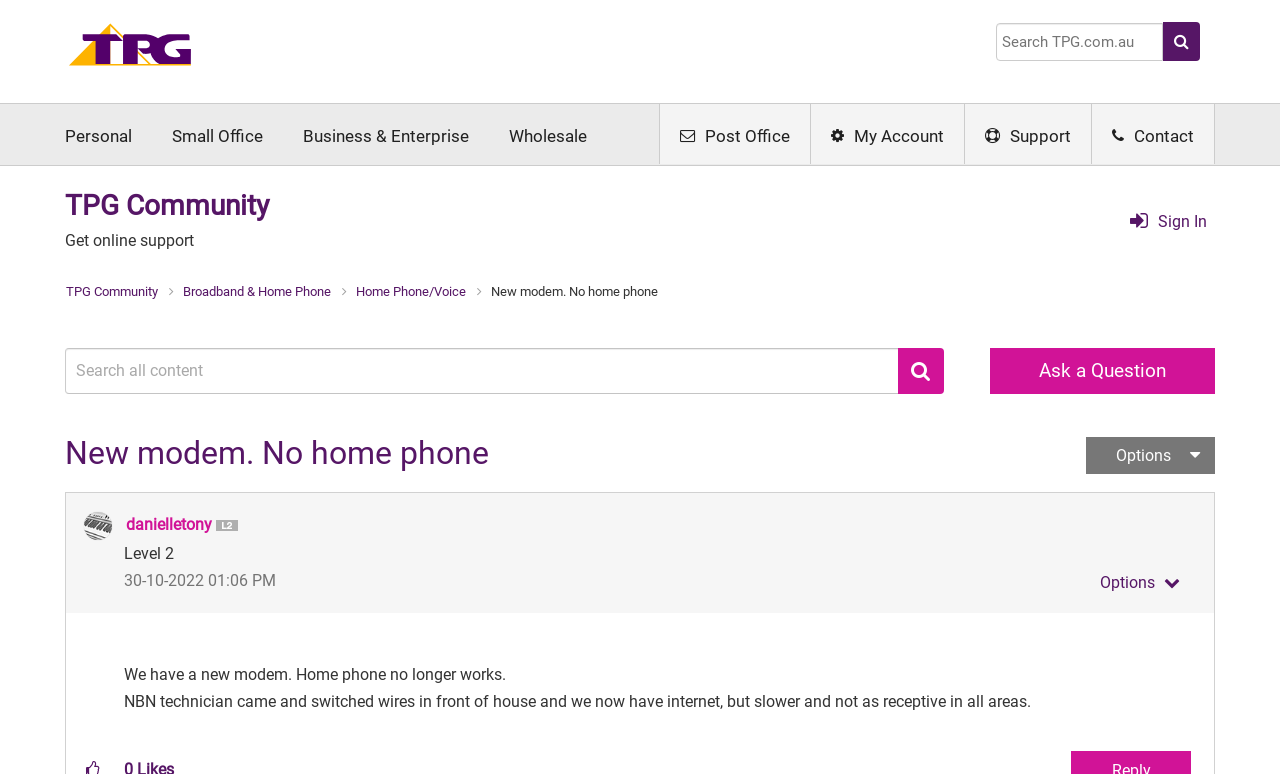Create an in-depth description of the webpage, covering main sections.

This webpage appears to be a community forum or discussion board, specifically a thread titled "New modem. No home phone" on the TPG Community platform. 

At the top left, there is a navigation menu with links to "Home", "Personal", "Small Office", "Business & Enterprise", "Wholesale", "Post Office", "My Account", "Support", and "Contact". 

To the right of the navigation menu, there is a search box with a magnifying glass icon and a button labeled "Search". 

Below the navigation menu, there is a heading that reads "TPG Community" with a link to the community homepage. 

Underneath, there is a breadcrumb navigation showing the path to the current thread: "TPG Community" > "Broadband & Home Phone" > "Home Phone/Voice" > "New modem. No home phone". 

The main content of the page is a discussion thread, with the original post at the top. The post is from a user named "danielletony" and includes a profile picture and a "Level 2" badge. The post is dated "30-10-2022 01:06 PM" and contains two paragraphs of text describing the issue with the new modem and home phone. 

There are several buttons and links around the post, including "Ask a Question", "Options", and "Show New modem. No home phone post option menu".